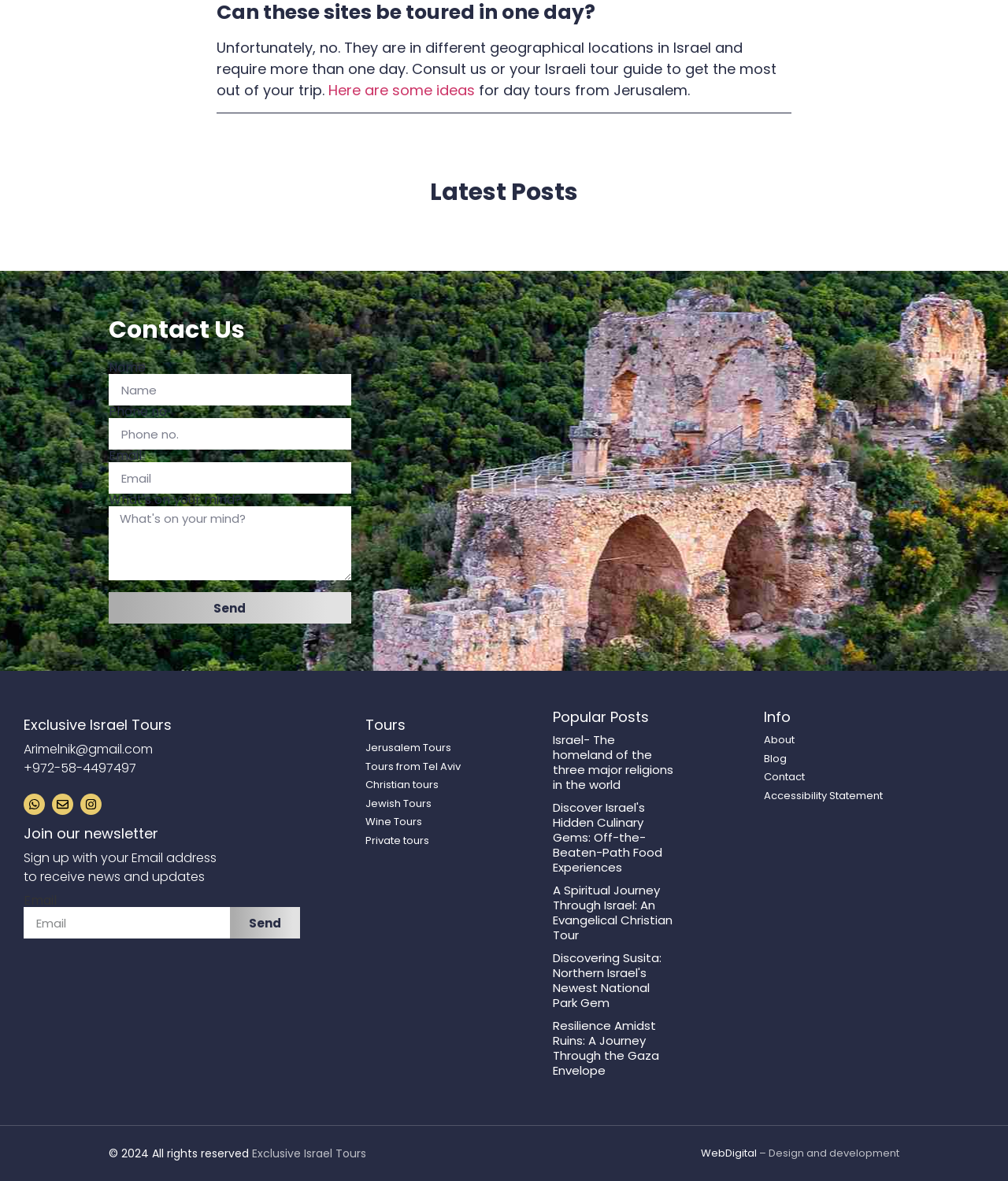Provide the bounding box coordinates for the UI element described in this sentence: "Exclusive Israel Tours". The coordinates should be four float values between 0 and 1, i.e., [left, top, right, bottom].

[0.25, 0.97, 0.363, 0.983]